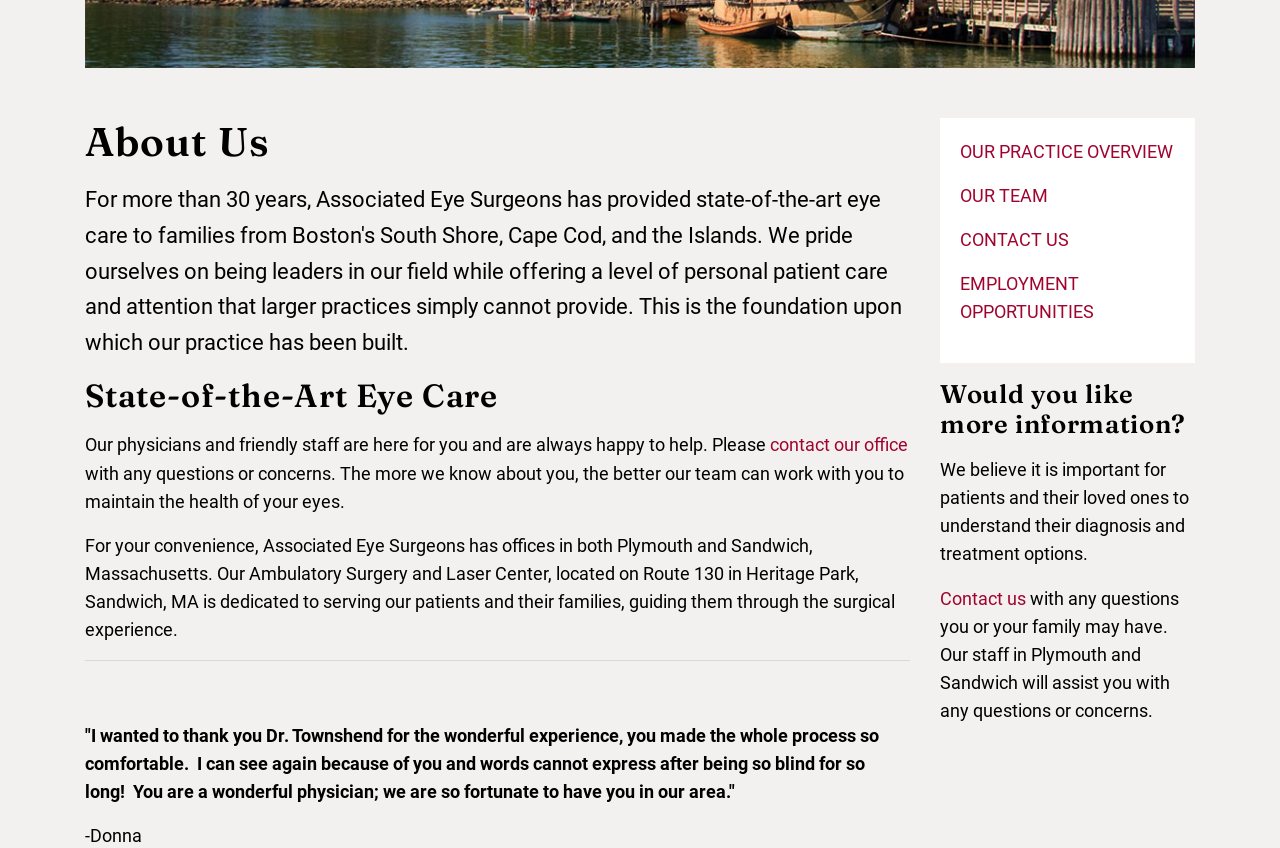Please provide the bounding box coordinates in the format (top-left x, top-left y, bottom-right x, bottom-right y). Remember, all values are floating point numbers between 0 and 1. What is the bounding box coordinate of the region described as: contact our office

[0.602, 0.514, 0.709, 0.537]